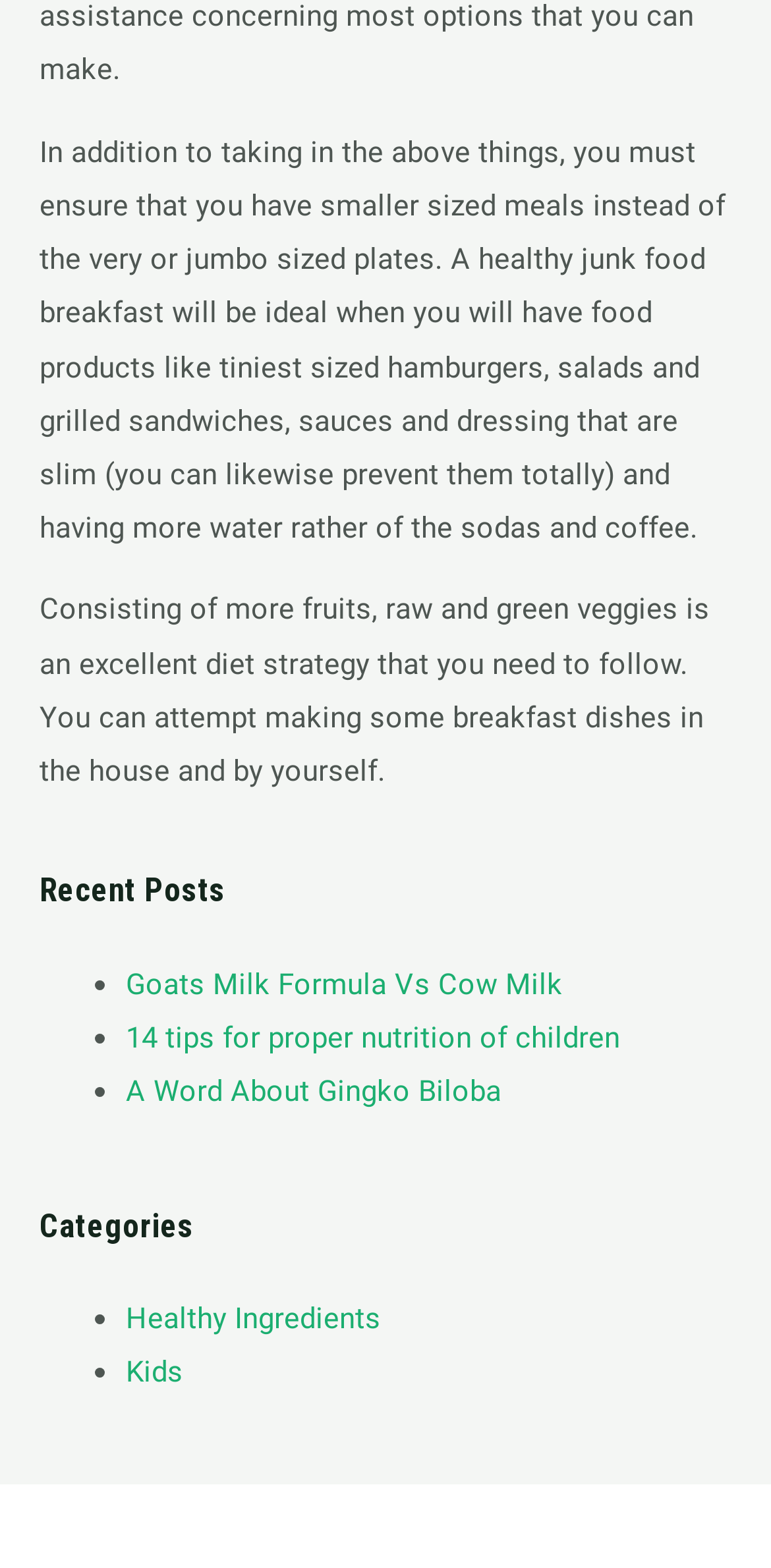Please reply to the following question using a single word or phrase: 
What is the topic of the first paragraph?

Healthy junk food breakfast